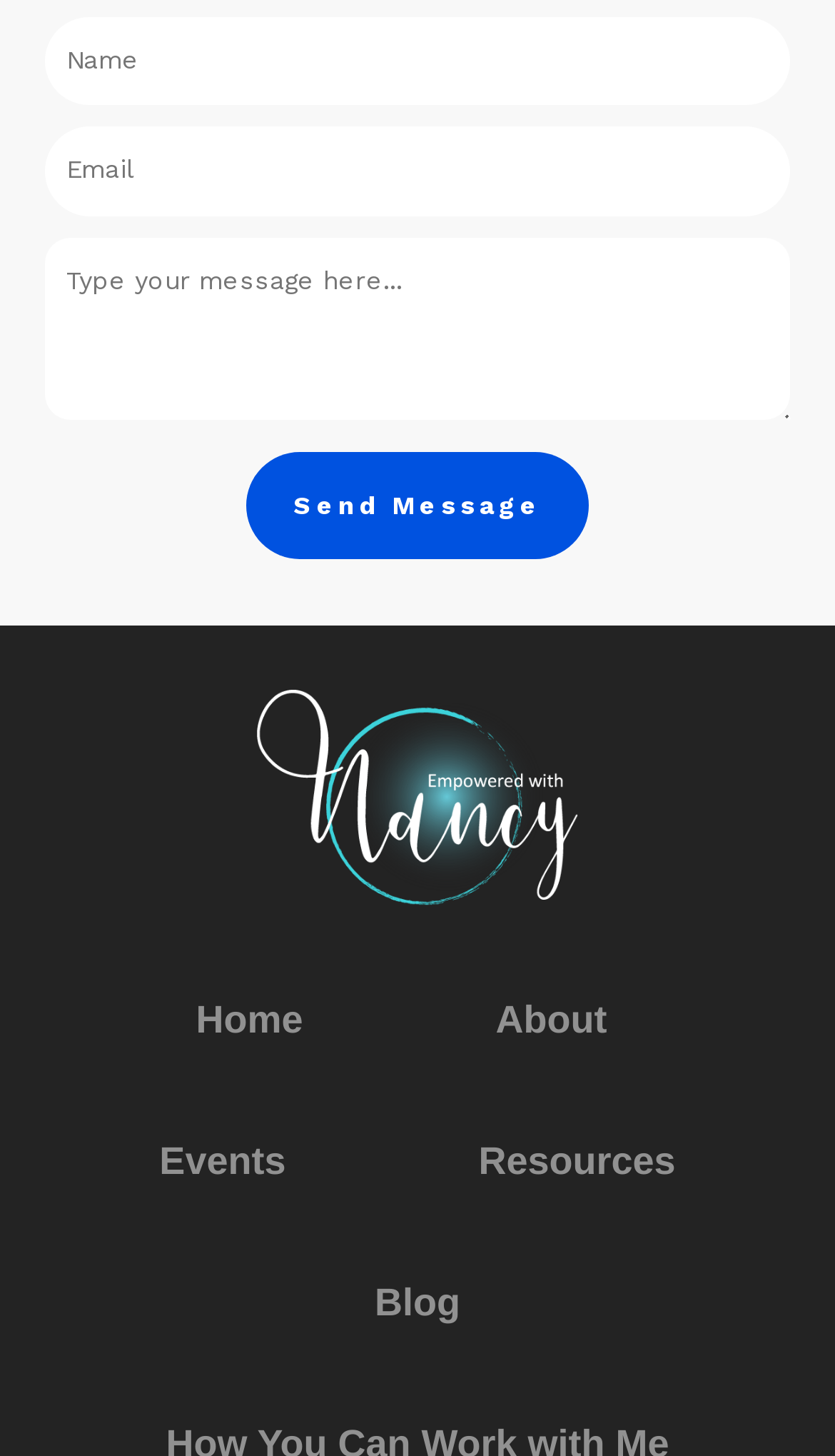Using a single word or phrase, answer the following question: 
What is the purpose of the textboxes?

To input information